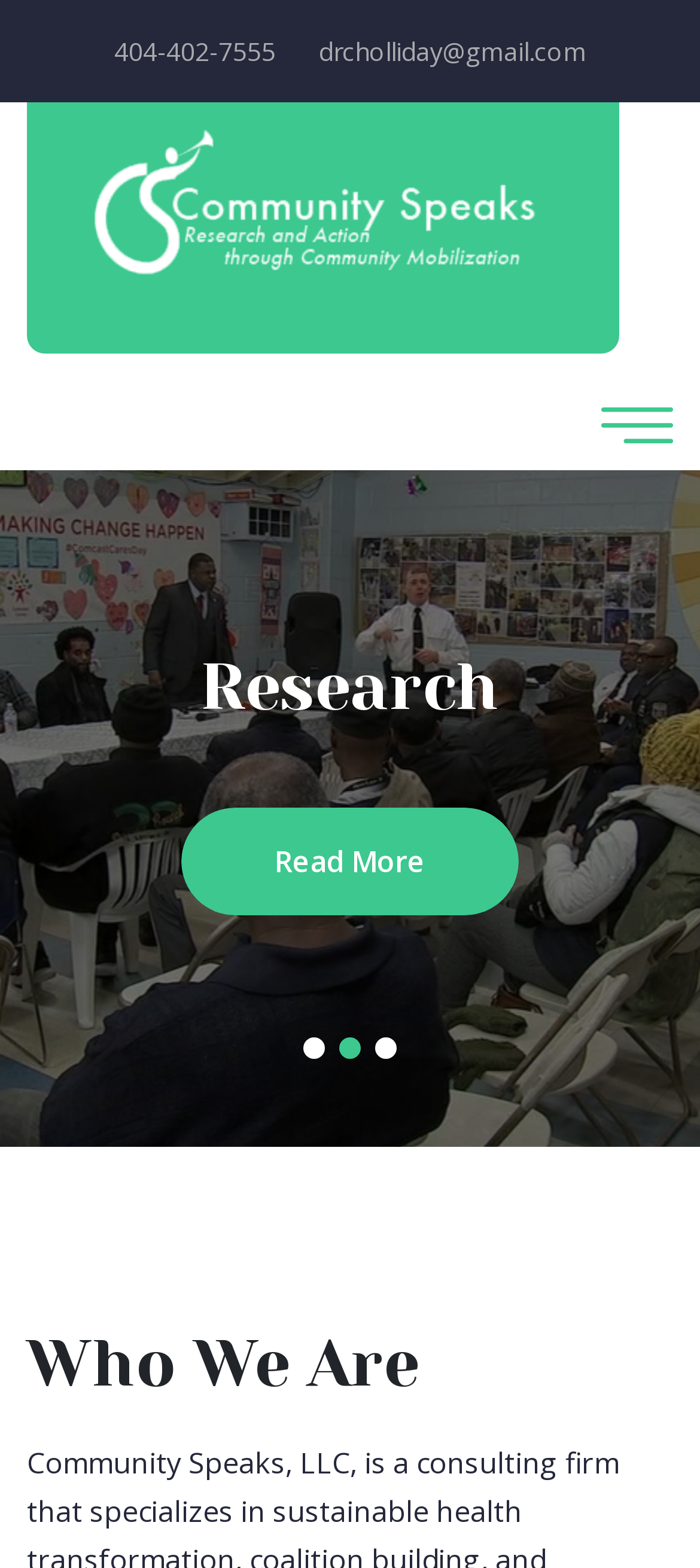Is there a logo on the webpage?
Answer the question with a detailed explanation, including all necessary information.

I found an image element with the text 'Logo' which suggests that it is the logo of the organization or community, located at the top of the webpage.